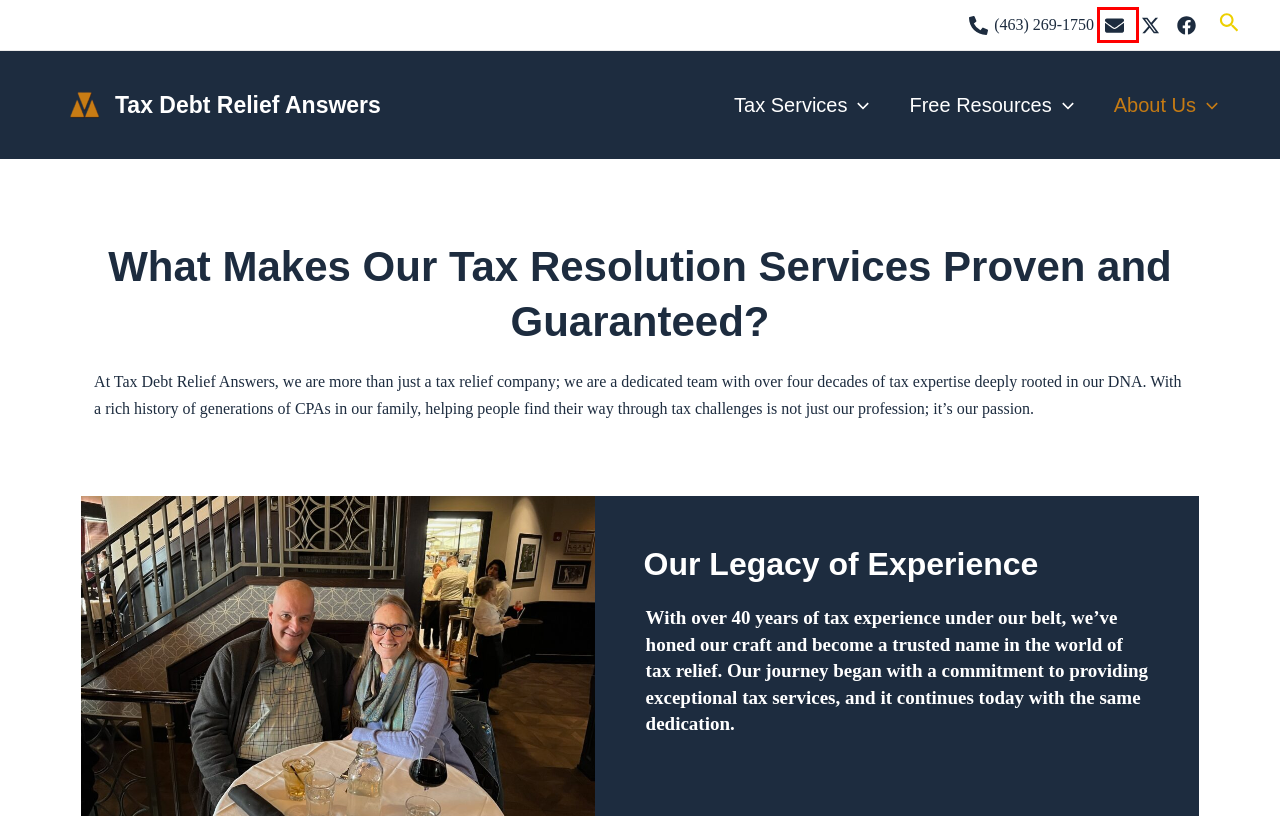Given a screenshot of a webpage with a red rectangle bounding box around a UI element, select the best matching webpage description for the new webpage that appears after clicking the highlighted element. The candidate descriptions are:
A. Privacy Policy - Tax Debt Relief Answers
B. Carla DeWitt CPA: A Proven Experience with Effective Results - Tax Debt Relief Answers
C. Tax Debt Relief Answers: Your Solution to Better IRS Resolutions
D. The Best Tax Relief Services to Help You Out - Tax Debt Relief Answers
E. Tax Audit Representation Services: What You Need to Know - Tax Debt Relief Answers
F. Contact Us Now! How to Get in Touch? - Tax Debt Relief Answers
G. Free Taxpayer Resources to Make a Empowered Difference - Tax Debt Relief Answers
H. Tax Analysis Services: What You Need to Know

F